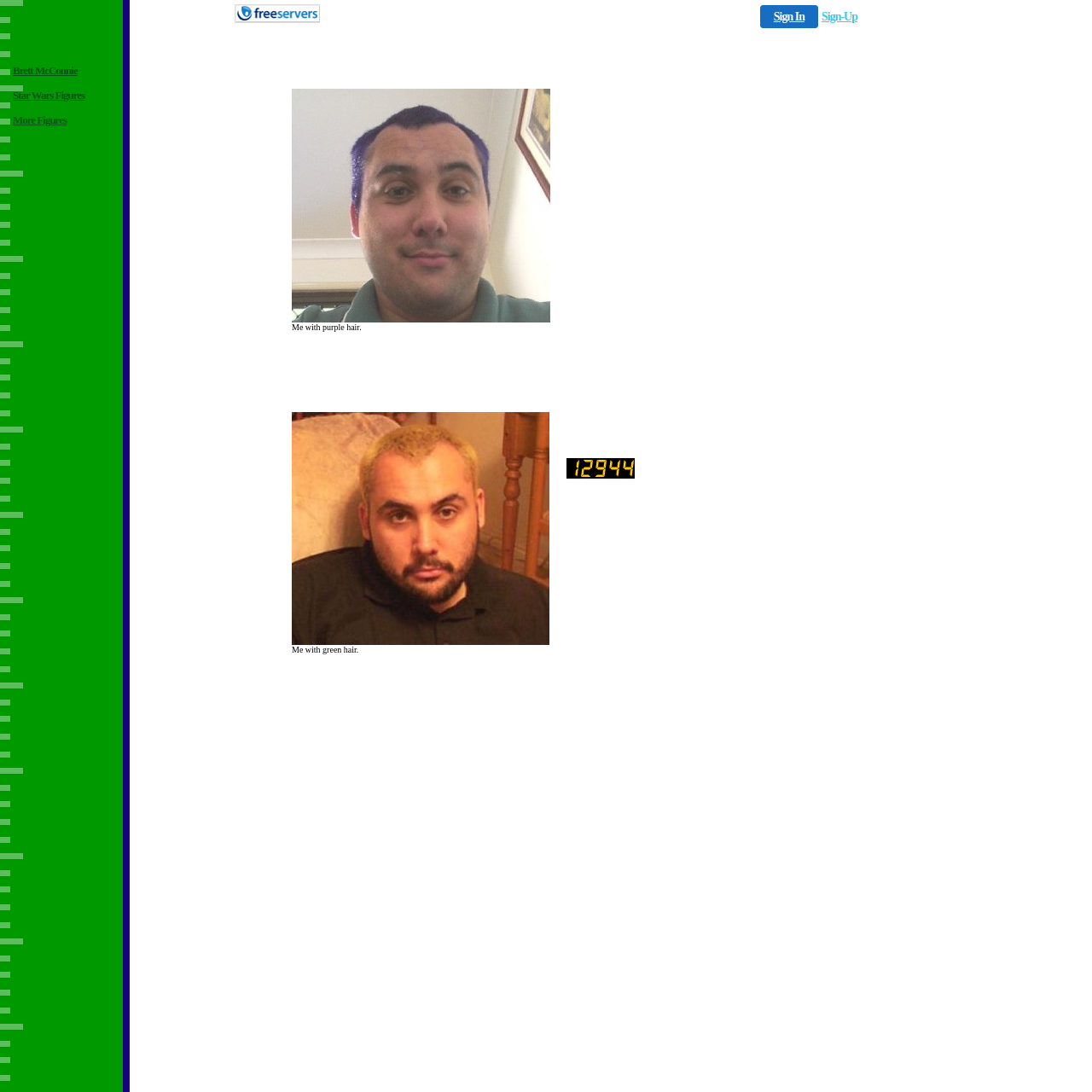Give an extensive and precise description of the webpage.

The webpage is a football-themed page with a prominent layout table at the top, spanning almost the entire width of the page. This table contains two cells, with the left cell featuring a link and an image, and the right cell displaying the text "Sign In Sign-Up" with two separate links for "Sign In" and "Sign-Up".

Below this top table, there is a larger layout table that occupies most of the page's height. This table has three cells, with the left cell containing a small image. The middle cell displays a heading with the text "Brett McConnie Star Wars Figures More Figures", accompanied by an image and three links to "Brett Mcconnie", "Star Wars Figures", and "More Figures".

The right cell of the larger table is the most prominent feature of the page, taking up almost the entire width. It contains a series of tables and images, showcasing two main sections. The top section displays the text "Me with purple hair." and an image, while the bottom section shows the text "Me with green hair." and another image. Between these two sections, there is a table with a single cell containing the text "1 2 9 4 4", which is a link with five separate images of numbers.

Throughout the page, there are a total of seven images, including the small icon in the top-left corner, the image in the top-right corner, and the five number images in the bottom section. The page also features eight links, including the "Sign In" and "Sign-Up" links, the three links in the middle cell, and the link with the five number images.